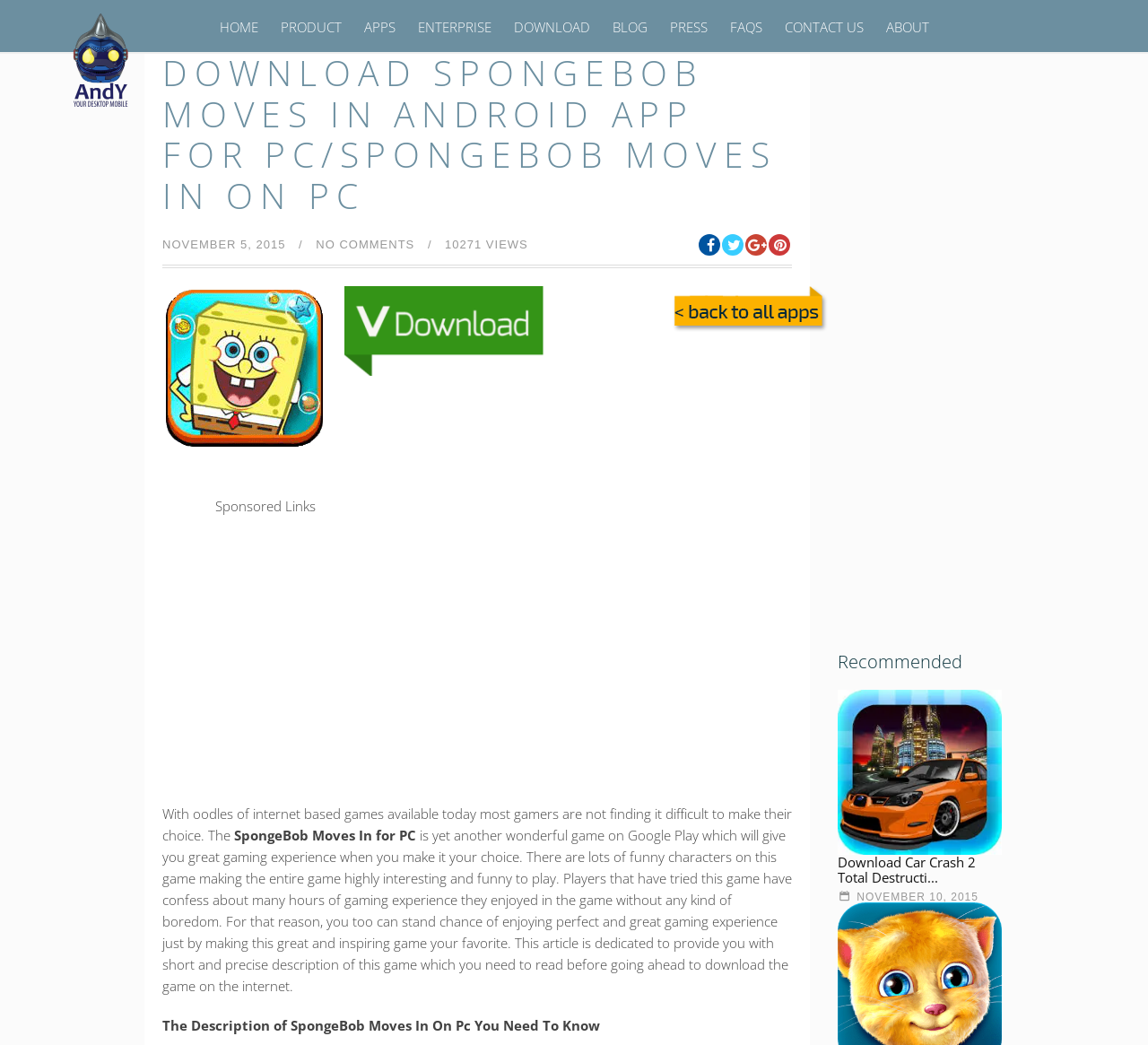Please find and report the bounding box coordinates of the element to click in order to perform the following action: "Click the 'DOWNLOAD SPONGEBOB MOVES IN ANDROID APP FOR PC/SPONGEBOB MOVES IN ON PC' link". The coordinates should be expressed as four float numbers between 0 and 1, in the format [left, top, right, bottom].

[0.141, 0.046, 0.676, 0.209]